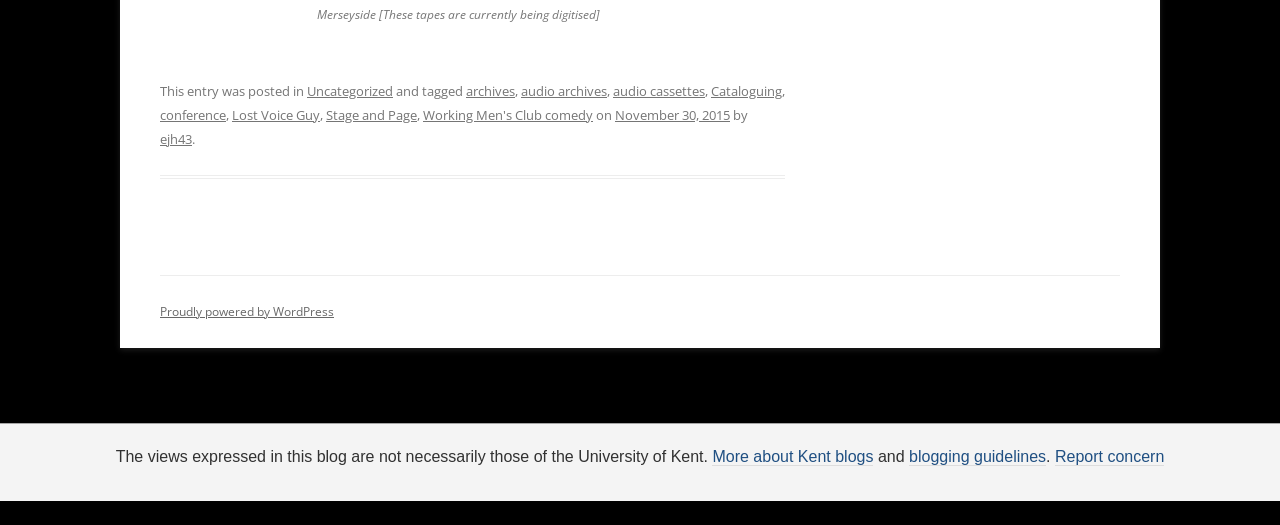What is the platform that powers the blog?
Utilize the image to construct a detailed and well-explained answer.

The platform that powers the blog can be determined by looking at the footer section of the webpage, where it says 'Proudly powered by WordPress'.